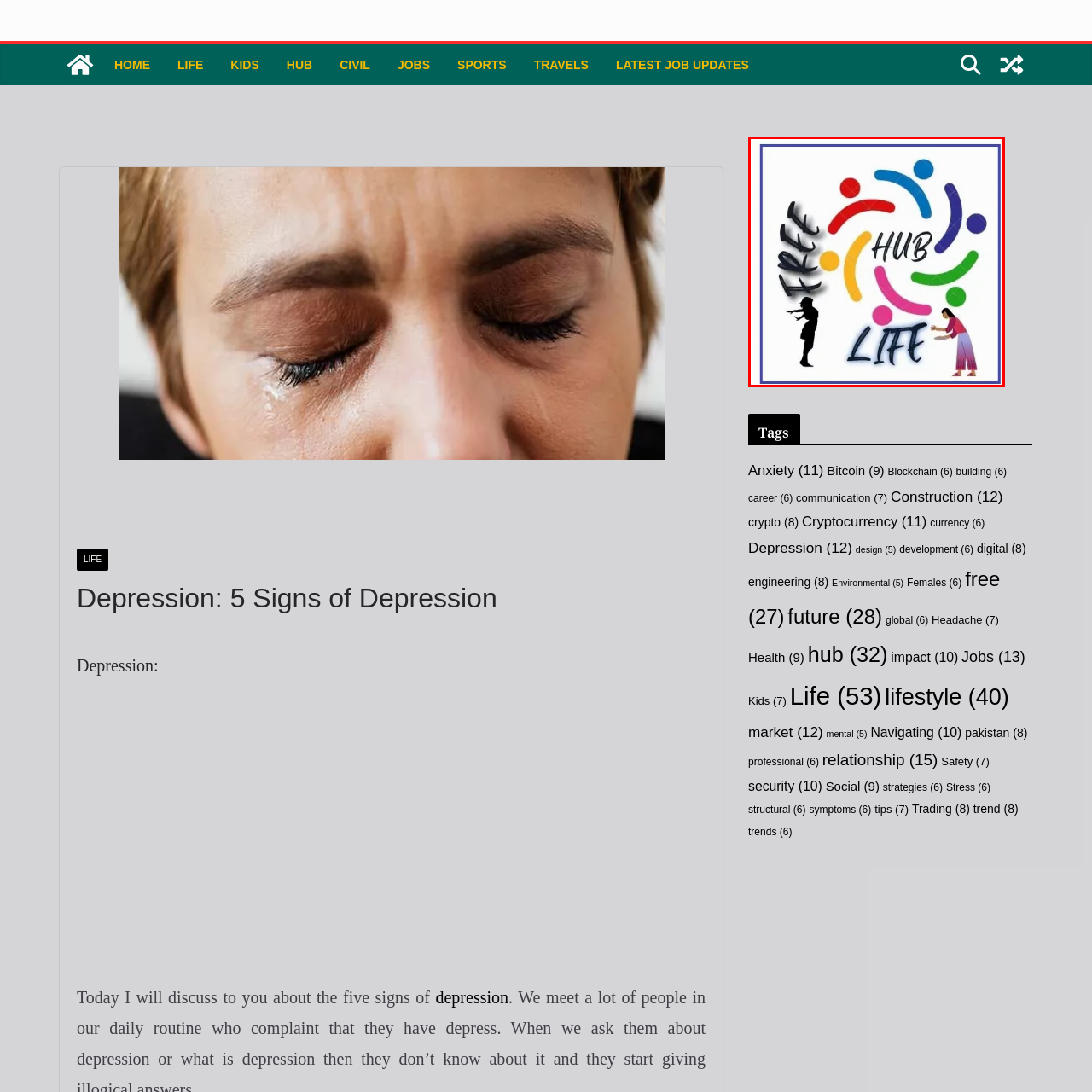What do the silhouetted figures represent?
Analyze the image marked by the red bounding box and respond with an in-depth answer considering the visual clues.

The silhouetted figures on either side of the logo suggest inclusivity, with one figure appearing to express joy or freedom and the other reaching out, signifying help and engagement within the community.